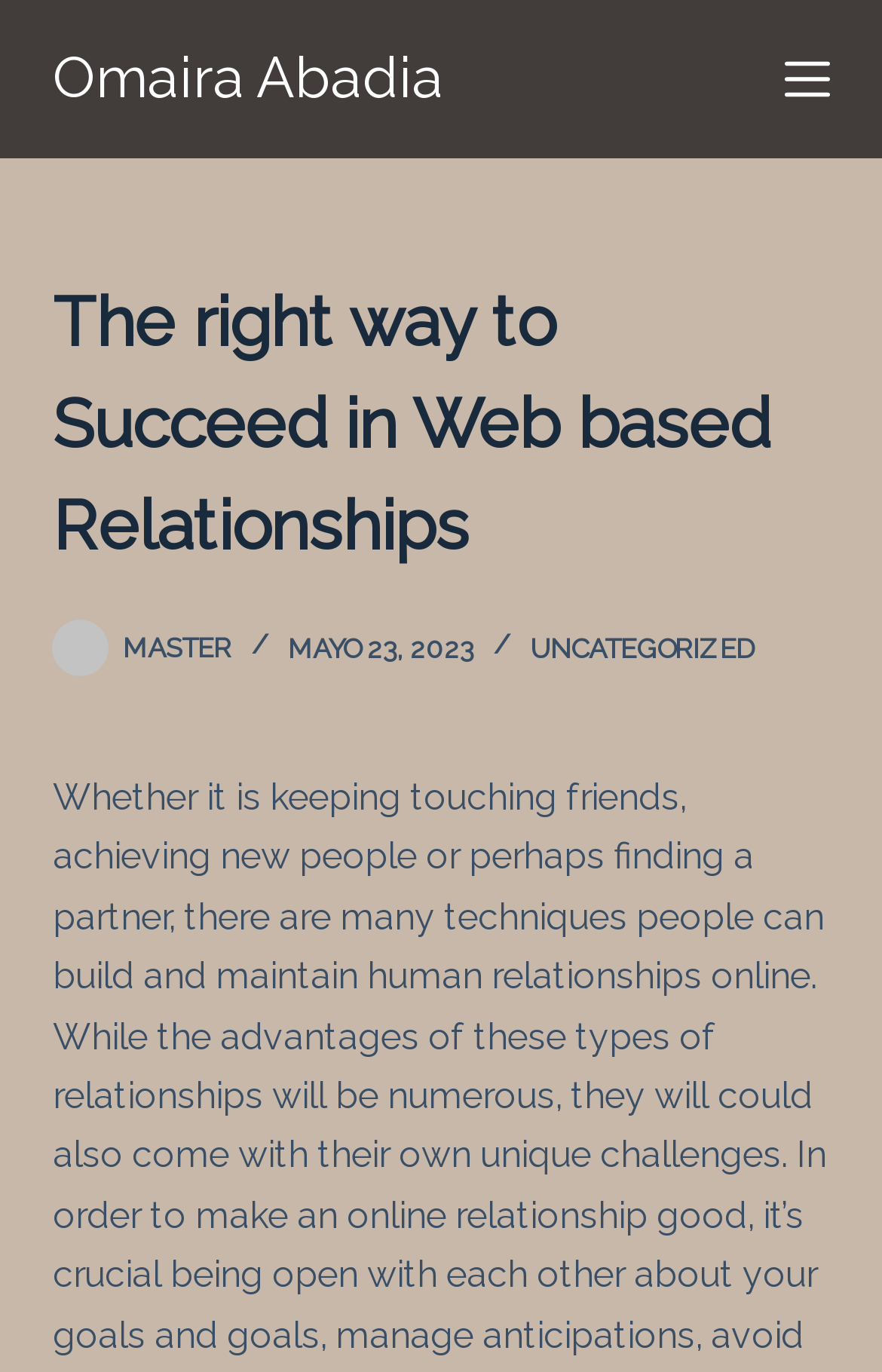Locate the bounding box of the UI element defined by this description: "Uncategorized". The coordinates should be given as four float numbers between 0 and 1, formatted as [left, top, right, bottom].

[0.601, 0.461, 0.855, 0.484]